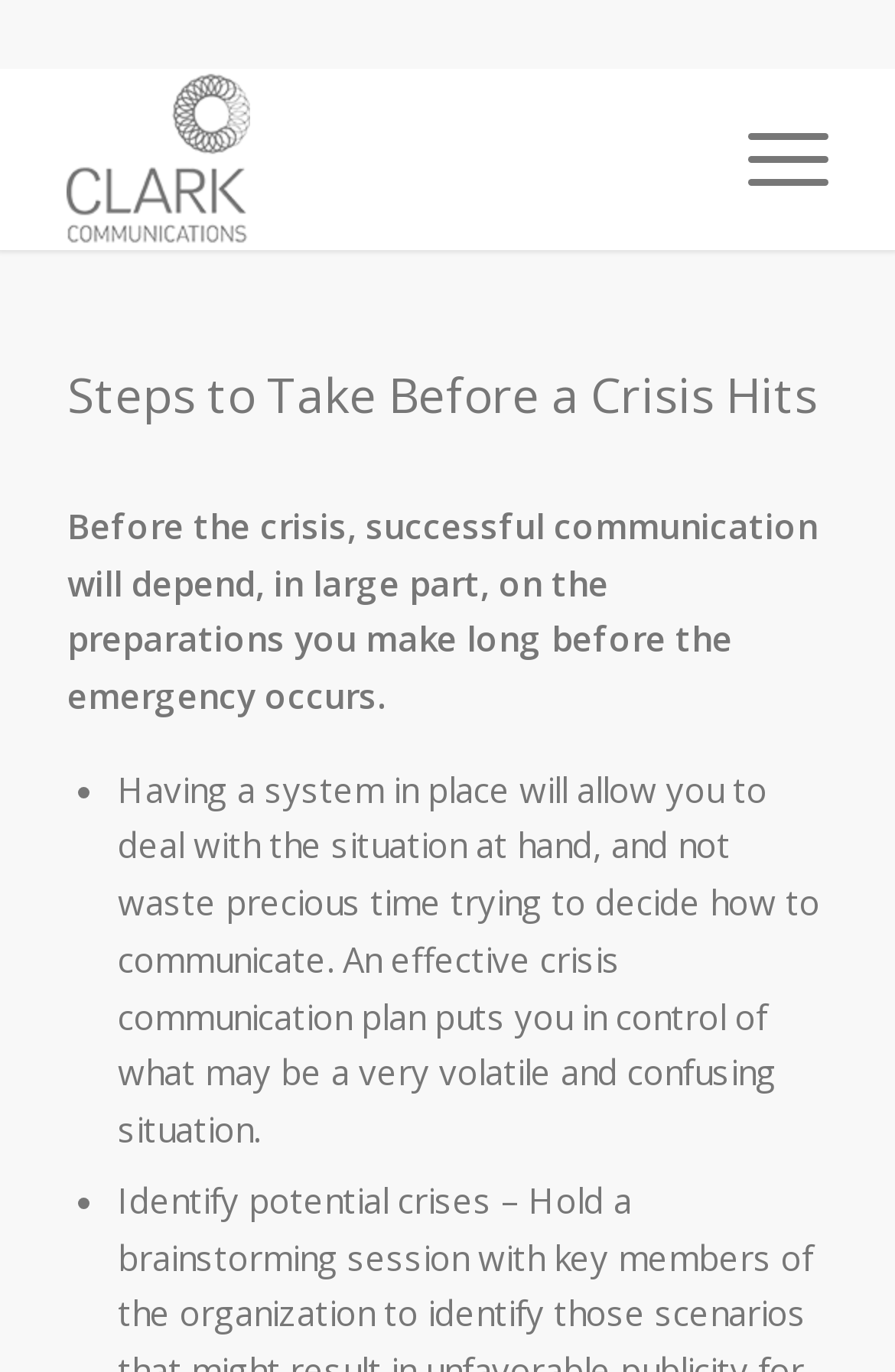Provide a one-word or short-phrase answer to the question:
What is the position of the menu item?

Top-right corner